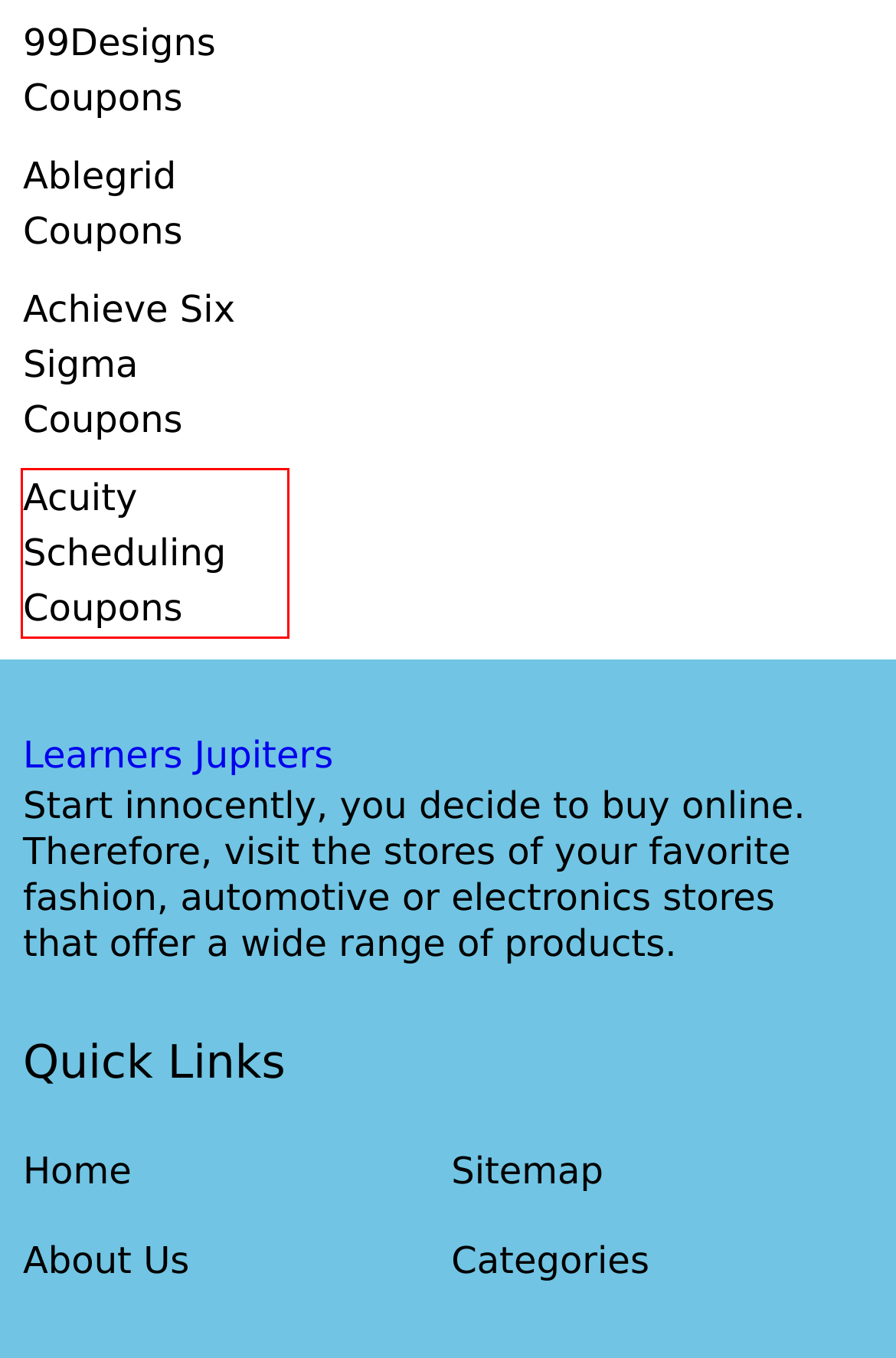Observe the provided screenshot of a webpage that has a red rectangle bounding box. Determine the webpage description that best matches the new webpage after clicking the element inside the red bounding box. Here are the candidates:
A. 123RF Coupon, Promo Code 20% Discounts for 2021
B. Achieve Six Sigma Coupon, Promo Code 50% Discounts for 2021
C. 33 CBD Supply Coupons, Deals & Promo Codes for 2021
D. 4Customize Coupons, Deals & Promo Codes for 2021
E. Learners Jupiters
F. 1More Coupons, Deals & Promo Codes for 2021
G. 99Designs  Coupon, Promo Code 10% Discounts for 2021
H. Acuity Scheduling Coupon, Promo Code 40% Discounts for 2021

H